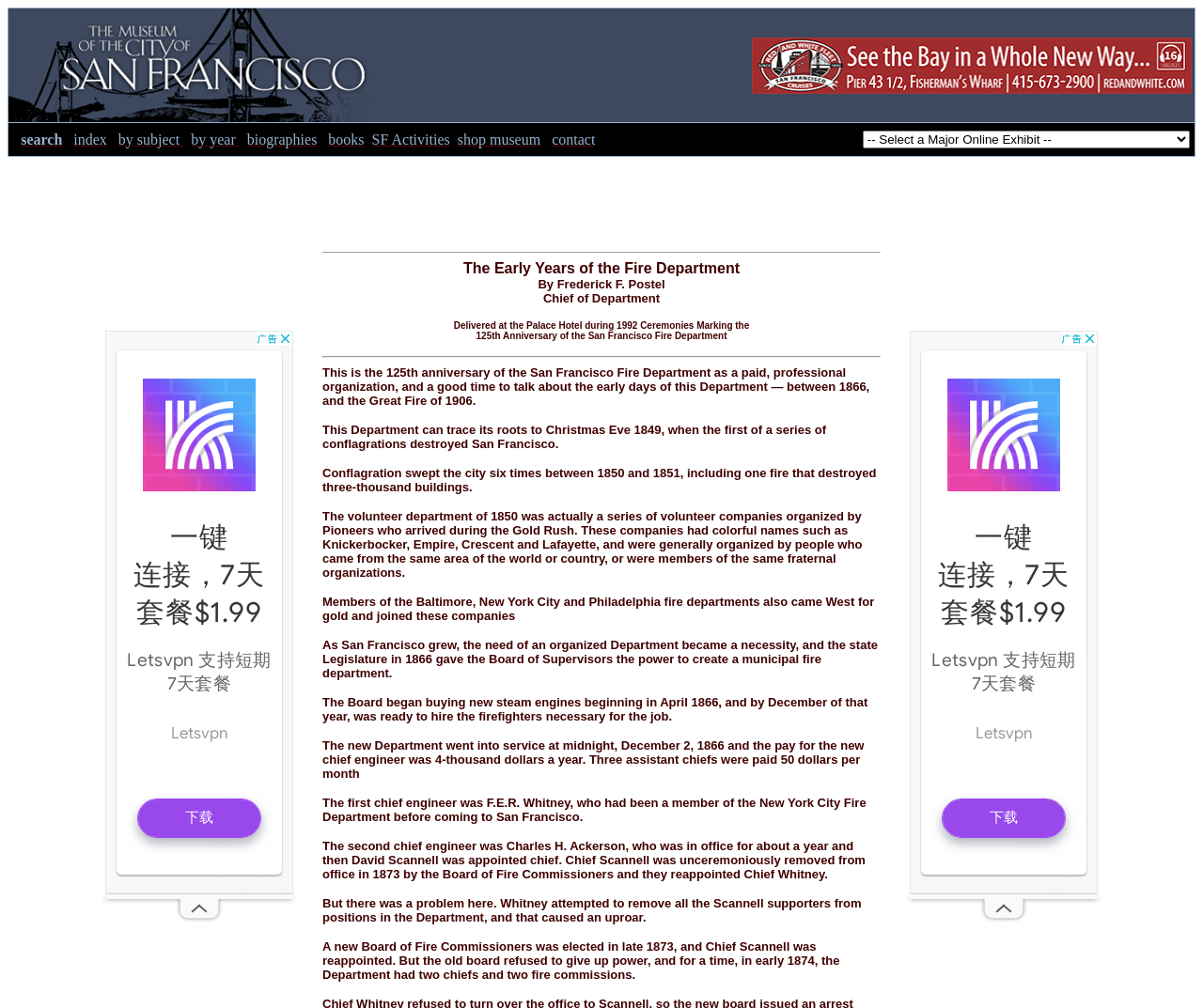What was the reason for the uproar in the San Francisco Fire Department in 1873?
Give a comprehensive and detailed explanation for the question.

According to the webpage, 'Whitney attempted to remove all the Scannell supporters from positions in the Department, and that caused an uproar.' which explains the reason for the uproar in 1873.